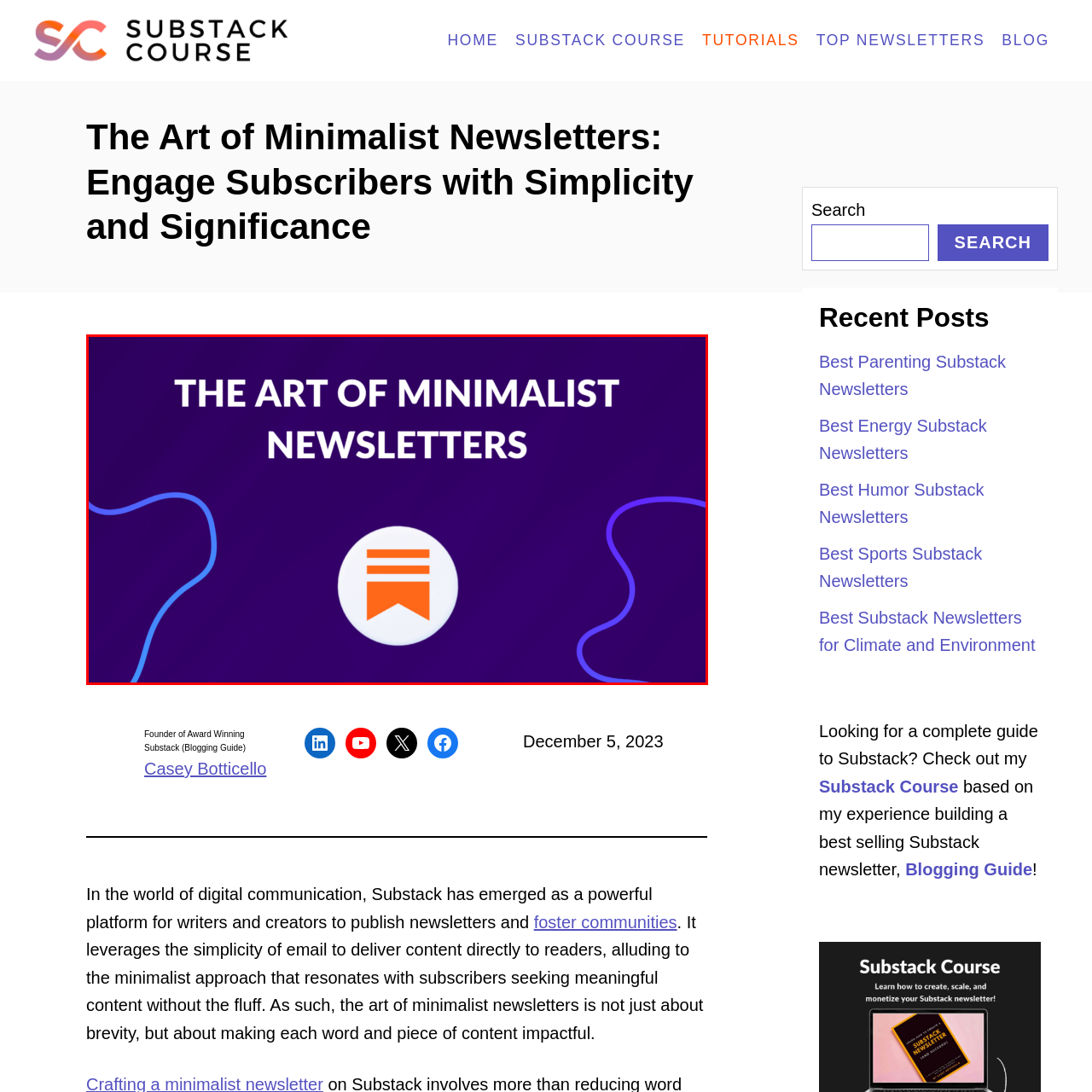Offer a complete and descriptive caption for the image marked by the red box.

The image features a vibrant purple background with the bold text "THE ART OF MINIMALIST NEWSLETTERS" prominently displayed at the top. Centered below the text is a sleek, circular logo, which represents the Substack platform, characterized by a white circle encompassing a stylized orange banner. The overall design is accentuated by flowing blue lines on either side, adding a dynamic and modern touch to the composition. This visual encapsulates the essence of simplicity and effectiveness in newsletter design, aligning with the theme of the associated Substack course.